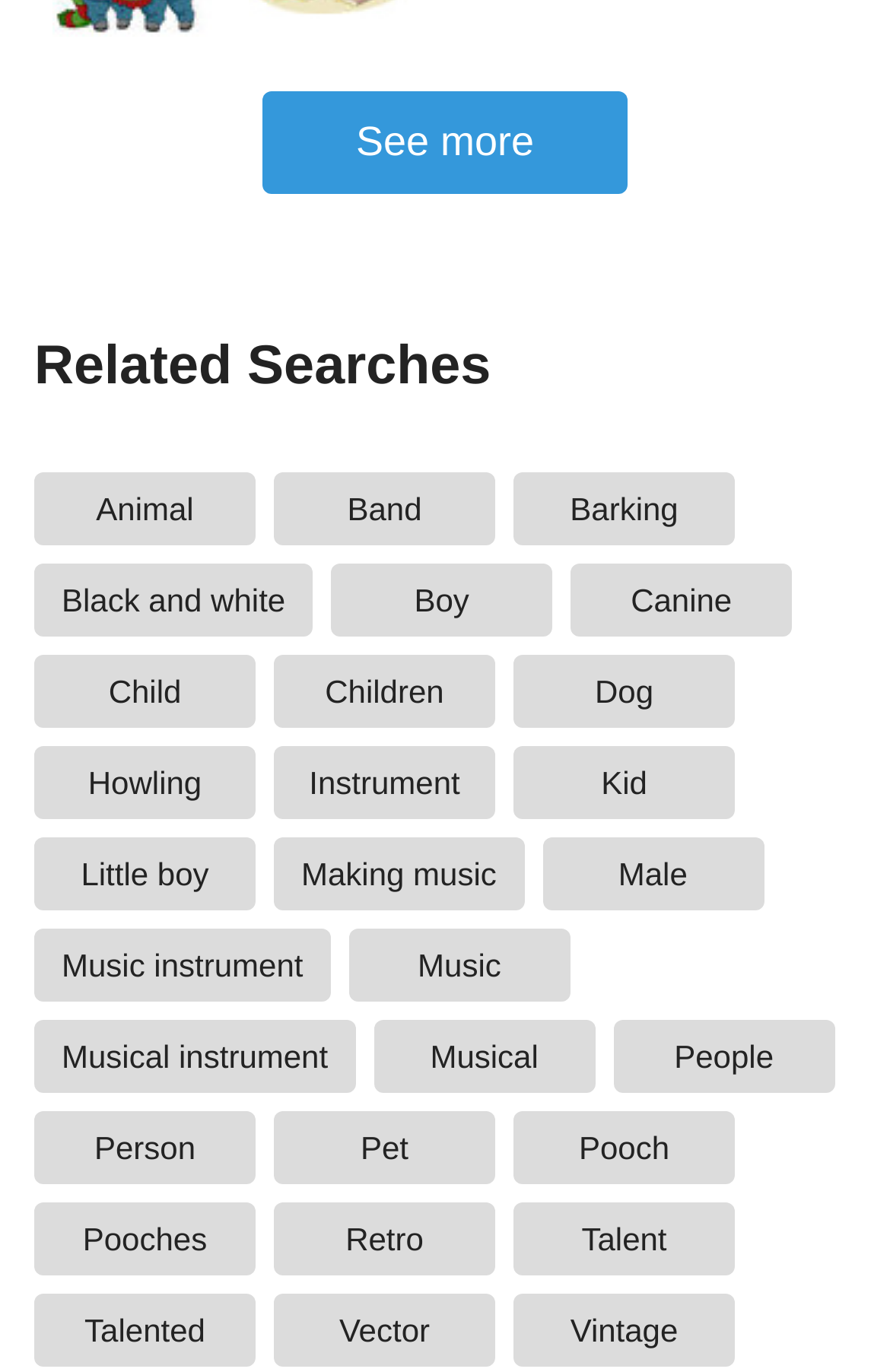Answer this question using a single word or a brief phrase:
What is the first related search link?

Animal